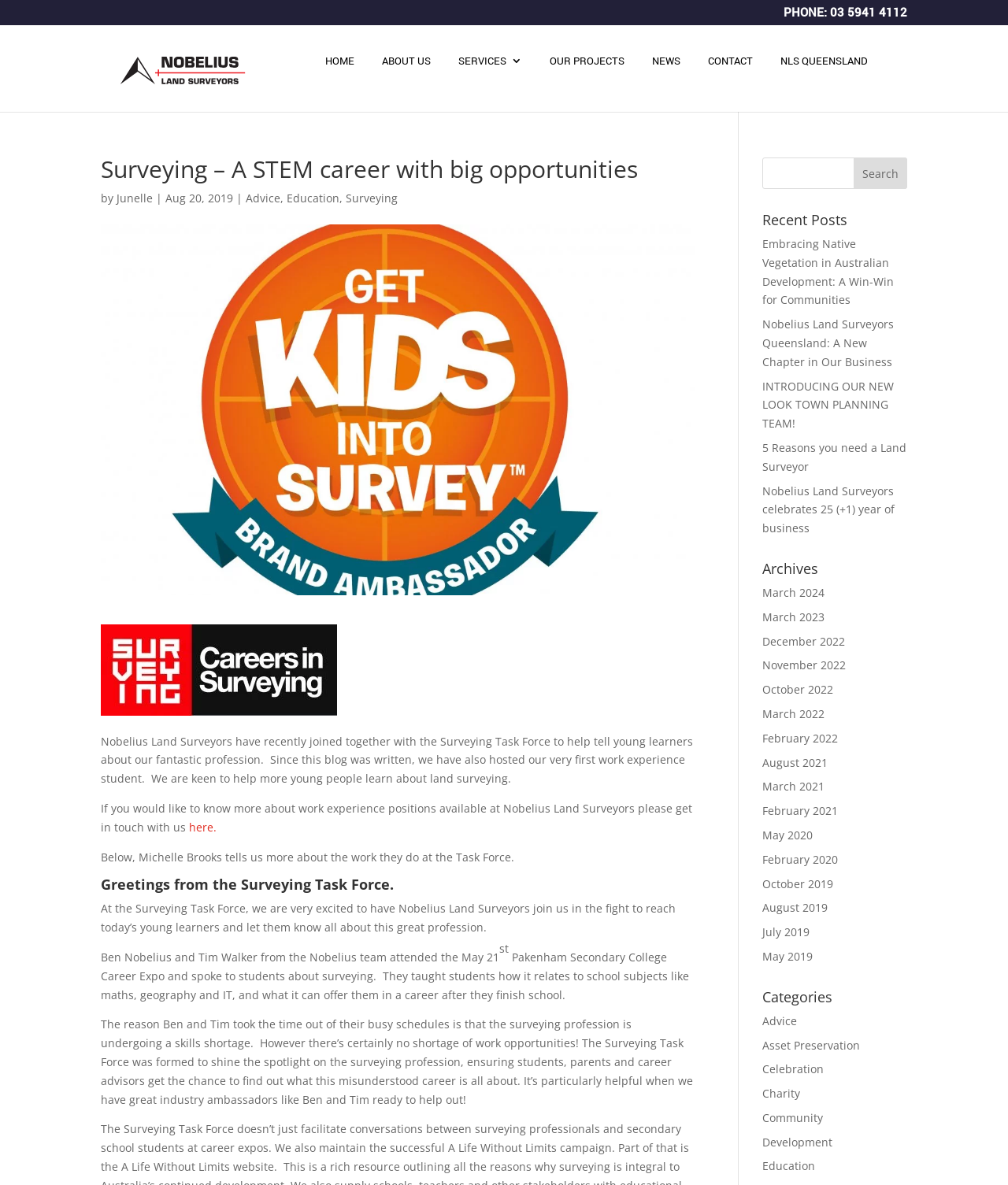Please locate the bounding box coordinates of the element that should be clicked to complete the given instruction: "Click the 'HOME' link".

[0.323, 0.047, 0.352, 0.073]